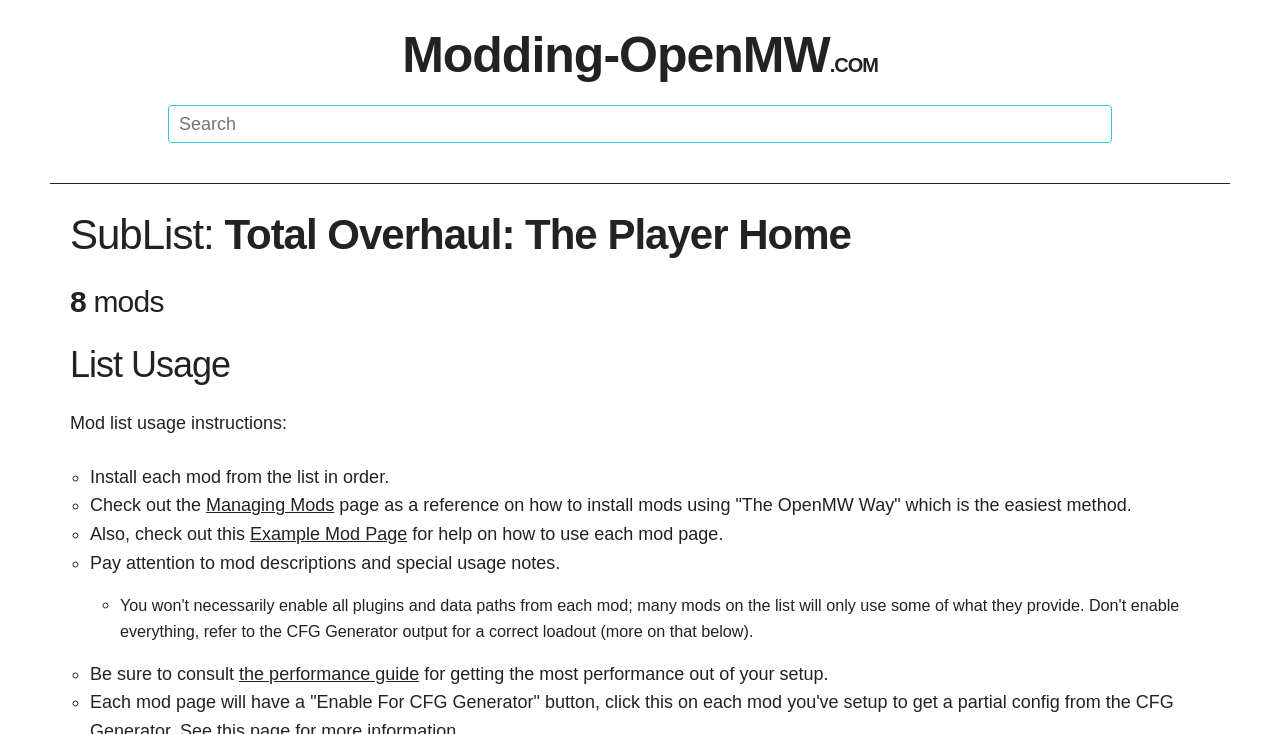Please reply to the following question using a single word or phrase: 
Is there a guide for getting the most performance out of the setup?

yes